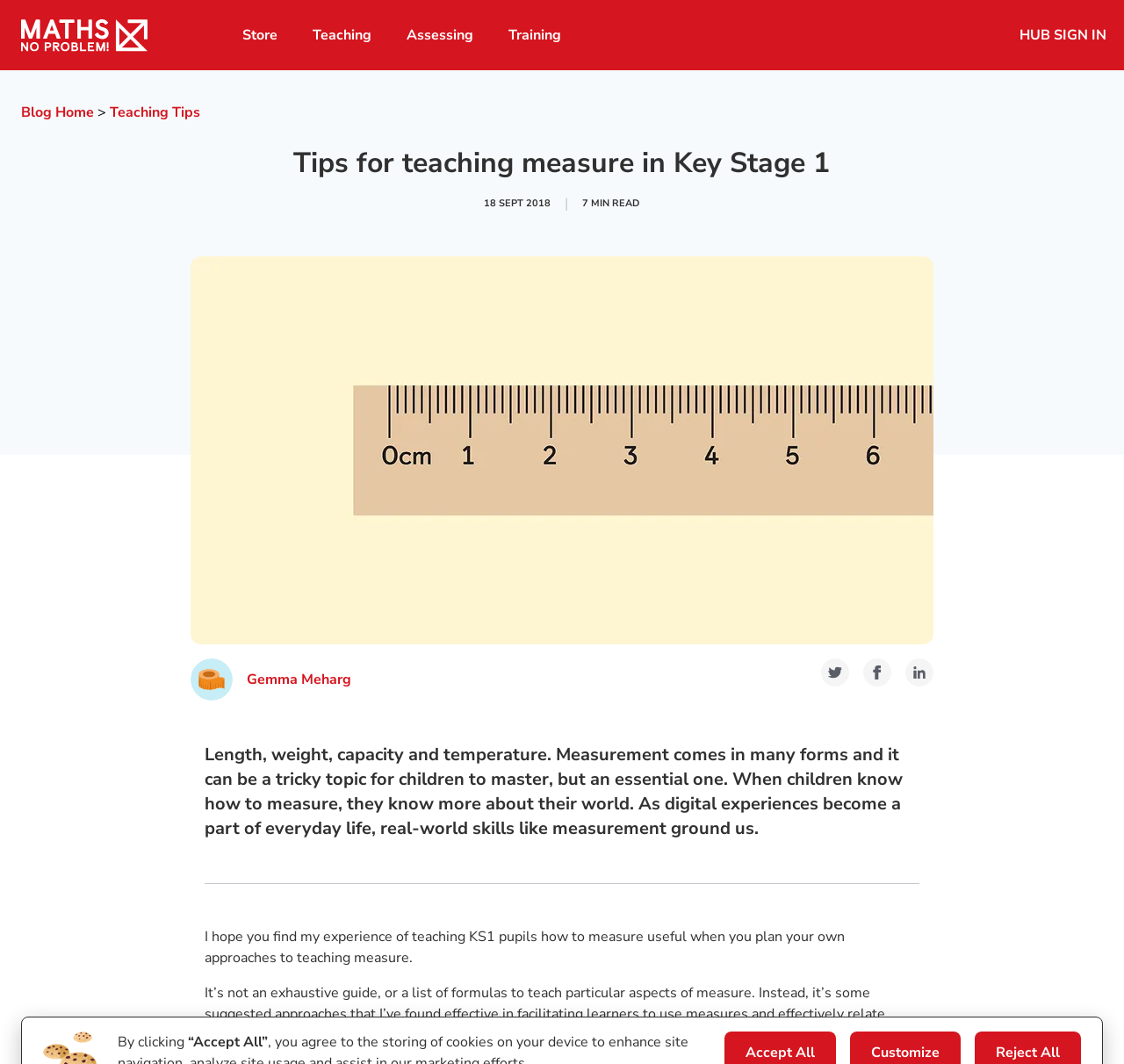Determine the bounding box of the UI component based on this description: "Teaching Tips". The bounding box coordinates should be four float values between 0 and 1, i.e., [left, top, right, bottom].

[0.098, 0.097, 0.178, 0.115]